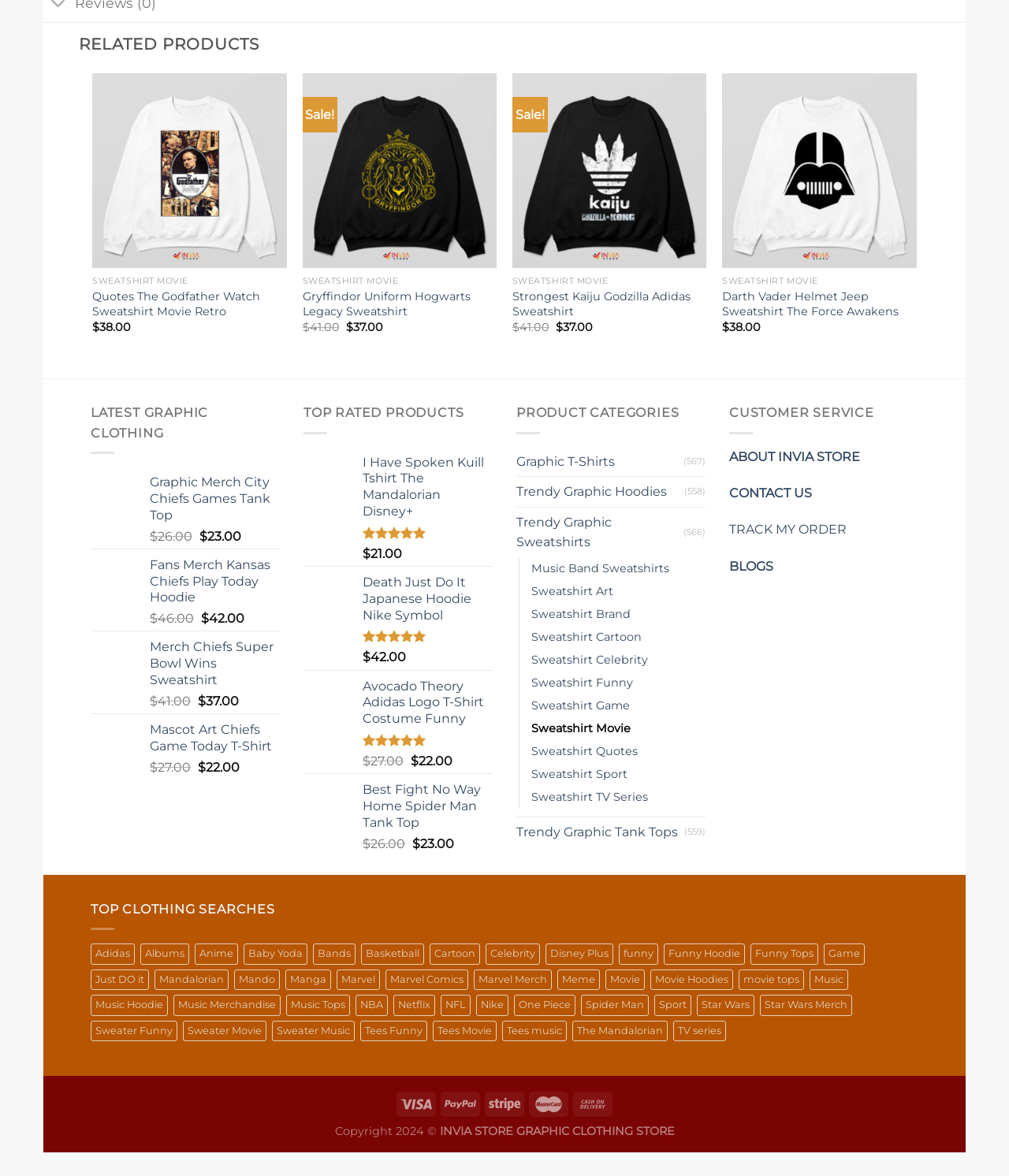Identify the coordinates of the bounding box for the element that must be clicked to accomplish the instruction: "Click on the 'Quotes The Godfather Watch Sweatshirt Movie Retro' link".

[0.092, 0.063, 0.284, 0.228]